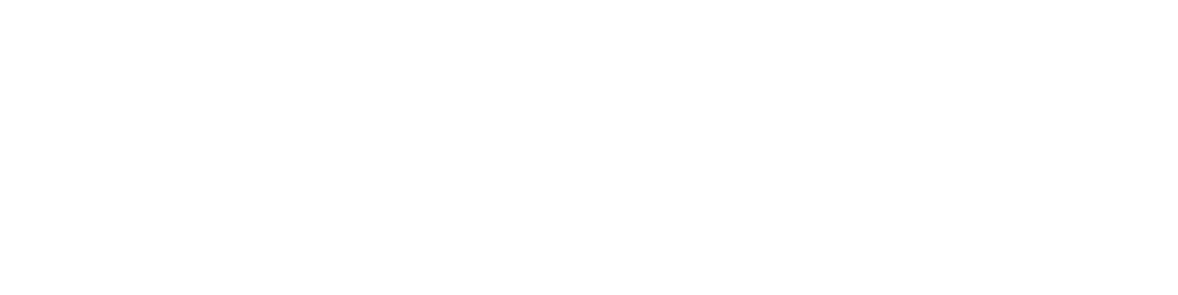What type of fabric is recommended?
Please answer the question with a detailed and comprehensive explanation.

The graphic suggests using a high-tech functional fabric that is designed to endure everyday use while offering long-lasting enjoyment, and requires minimal upkeep.